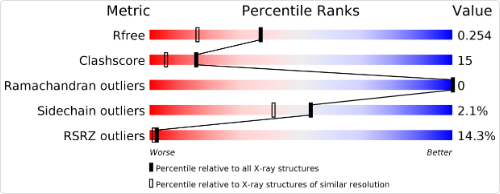Describe the scene depicted in the image with great detail.

The image presents a graphical representation of various metrics related to X-ray diffraction analysis. It includes the following key components:

1. **Metrics Displayed**: The metrics evaluated are Rfree, Clashscore, Ramachandran outliers, Sidechain outliers, and RSRZ outliers. 

2. **Percentile Ranks**: Each metric is associated with a percentile rank, visually indicated by color gradients from red (indicating poorer performance) to blue (indicating better performance).

3. **Values**: Numerical values accompany the metrics:
   - **Rfree**: 0.254
   - **Clashscore**: 15
   - **Ramachandran outliers**: 0%
   - **Sidechain outliers**: 2.1%
   - **RSRZ outliers**: 14.3%

4. **Interpretation**: 
   - The **Rfree** score indicates the degree of agreement between the observed and calculated data, with lower values generally reflecting better model reliability.
   - **Clashscore** evaluates steric clashes in the structure, where a lower score is desirable.
   - The **Ramachandran outliers** metric reveals that there are no unfavorable dihedral angles in the analyzed structure, which is optimal.
   - **Sidechain outliers** and **RSRZ outliers** provide insight into the quality of sidechain positioning and overall residue geometry, respectively.

Overall, this image serves as a critical tool for assessing the quality and reliability of an X-ray structure, visualizing performance metrics across various parameters that relate to the structural integrity of biological macromolecules.